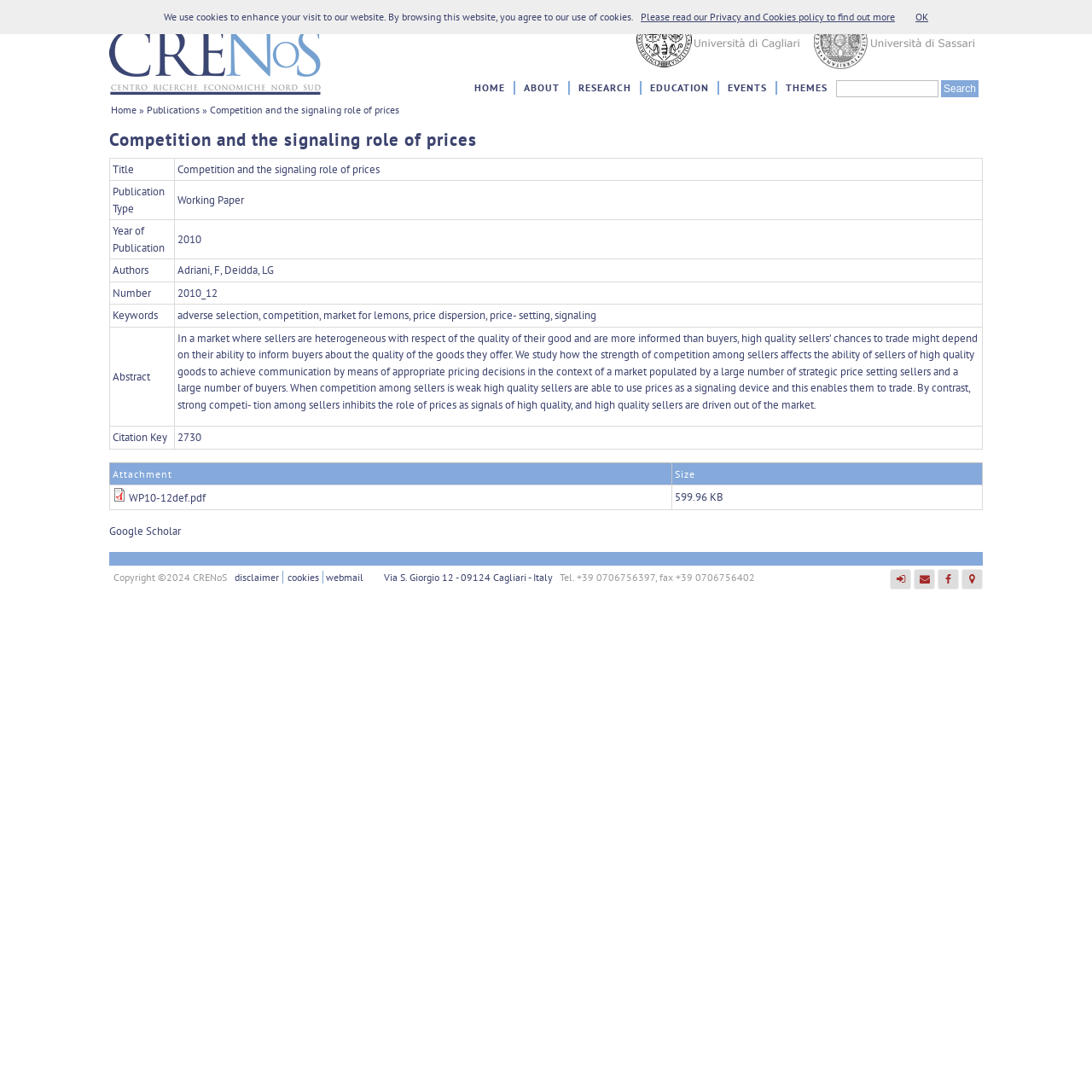Point out the bounding box coordinates of the section to click in order to follow this instruction: "Go to Home page".

[0.427, 0.074, 0.47, 0.086]